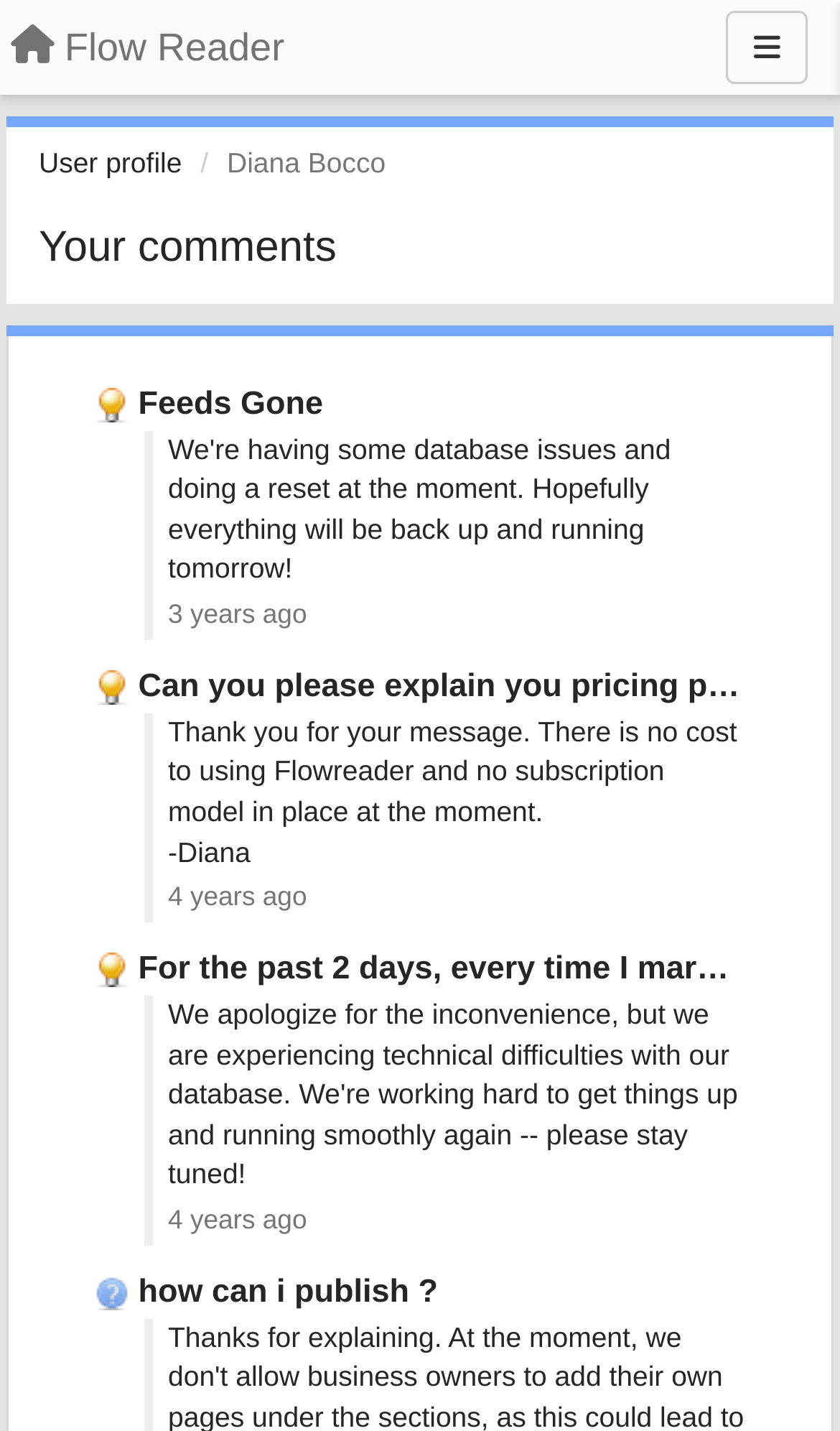Identify the bounding box coordinates for the element that needs to be clicked to fulfill this instruction: "Ask how to publish". Provide the coordinates in the format of four float numbers between 0 and 1: [left, top, right, bottom].

[0.165, 0.89, 0.521, 0.915]